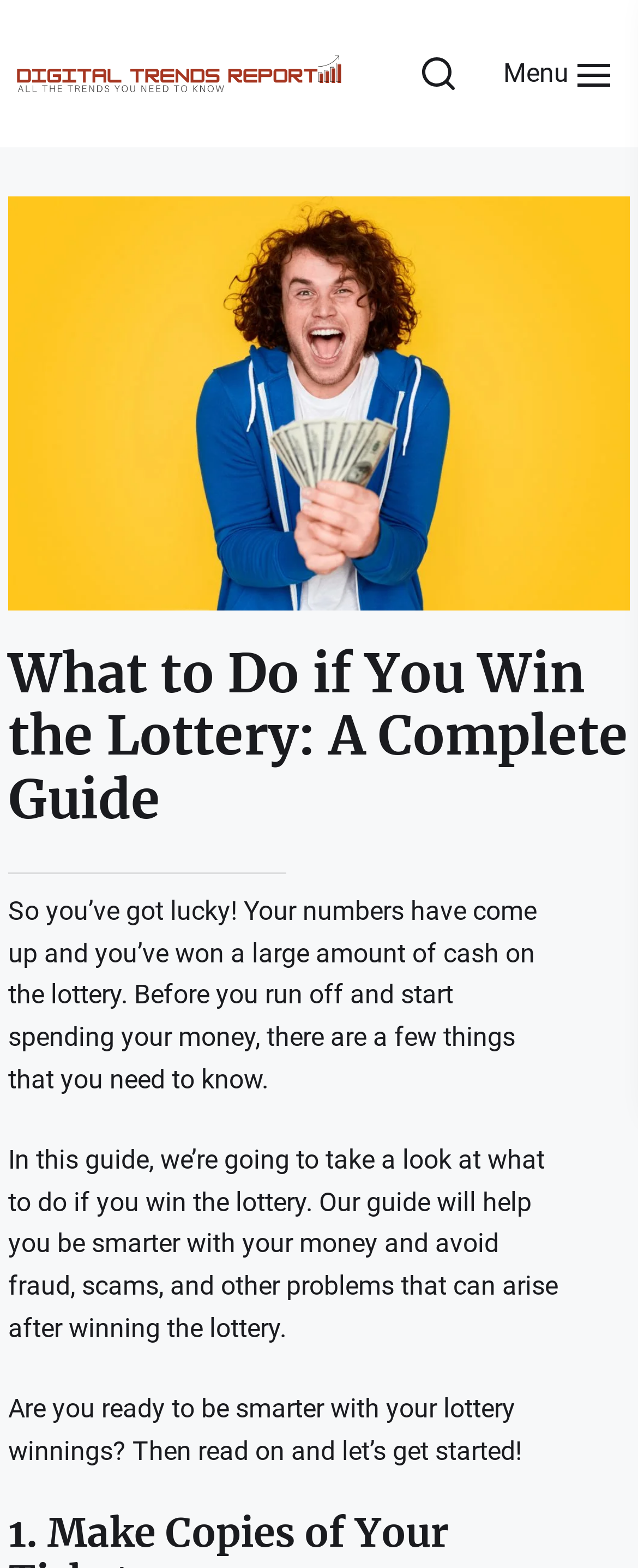Answer the following in one word or a short phrase: 
What is the scope of the guide?

Winning the lottery